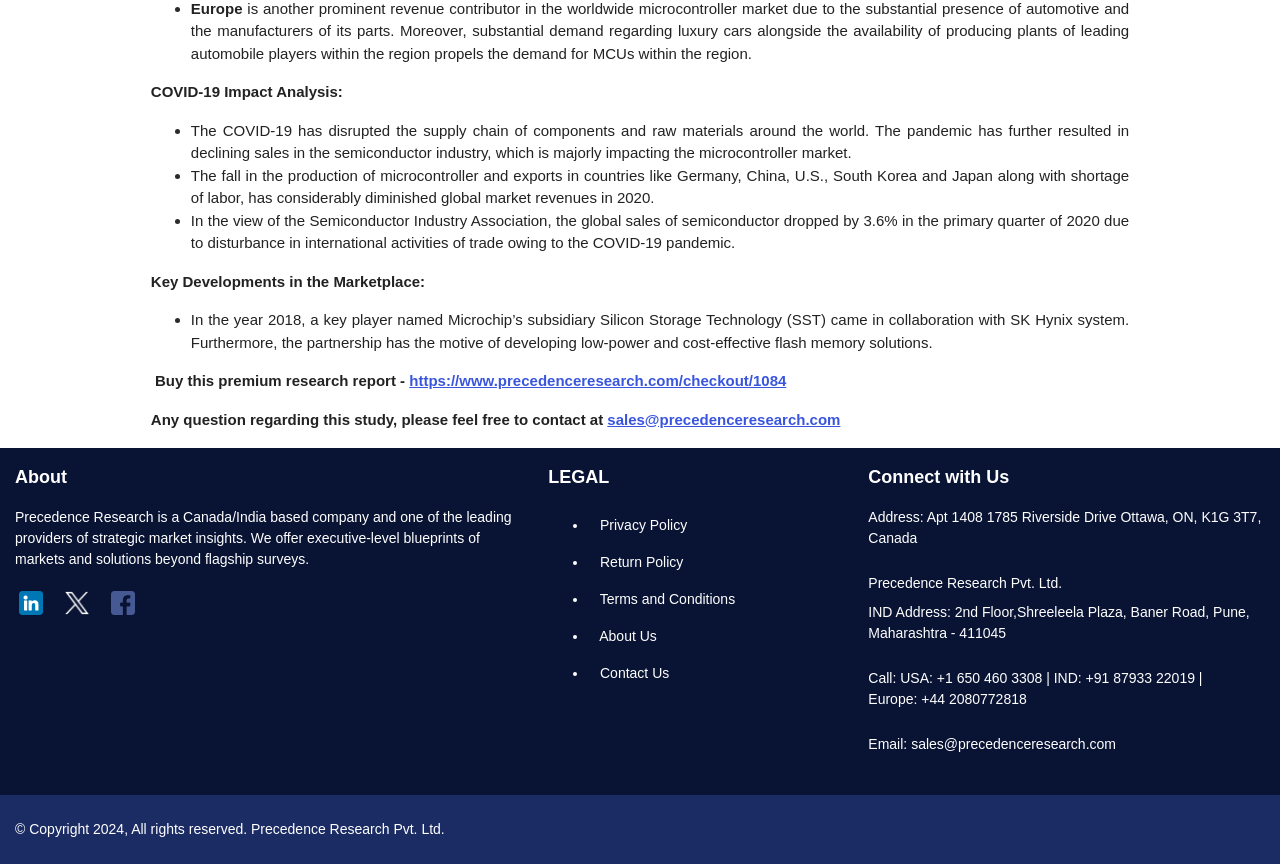Locate the bounding box coordinates of the element that should be clicked to fulfill the instruction: "Learn more about regulatory tracking".

None